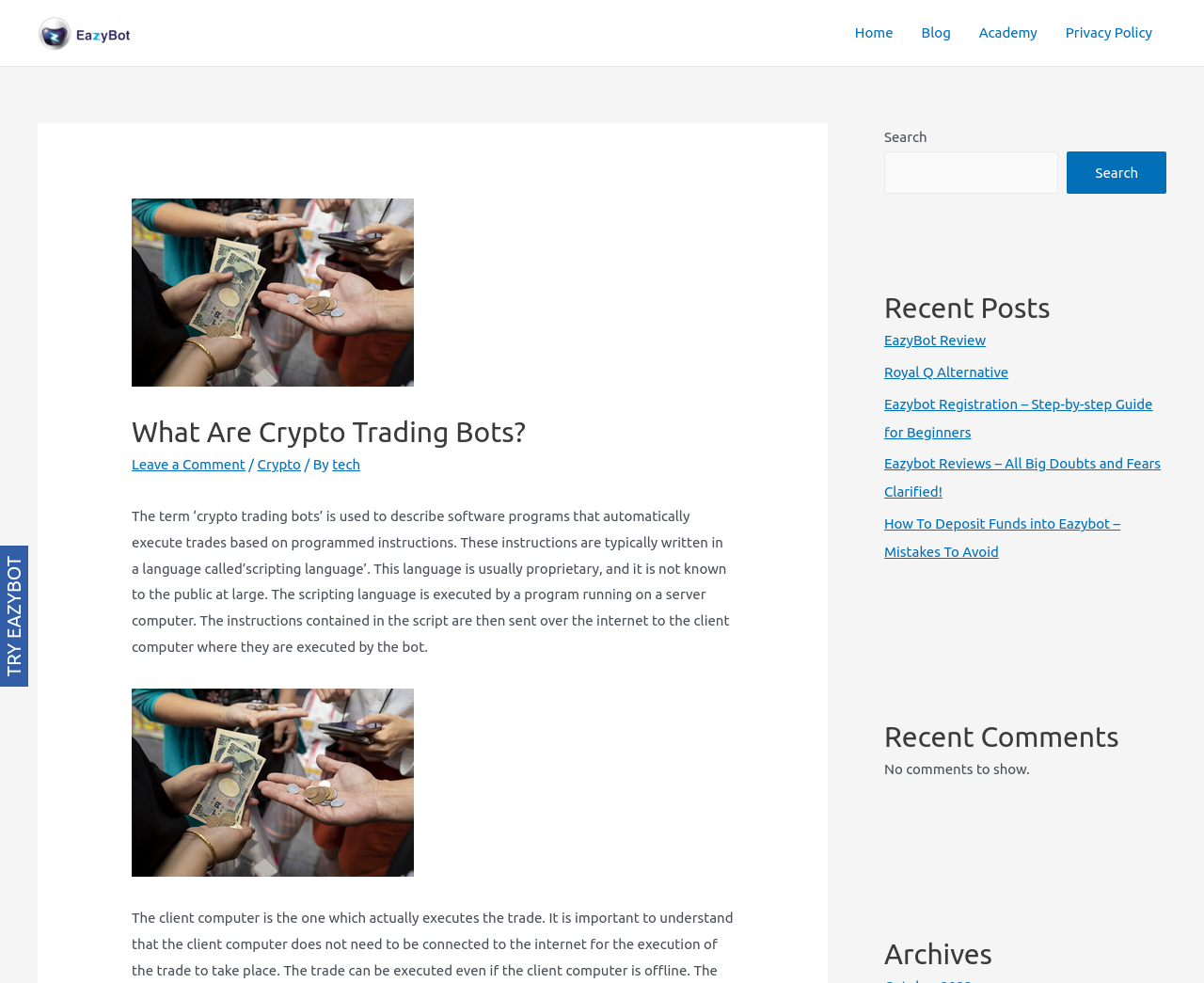Can you find the bounding box coordinates of the area I should click to execute the following instruction: "Join WhatsApp Now"?

[0.487, 0.015, 0.641, 0.043]